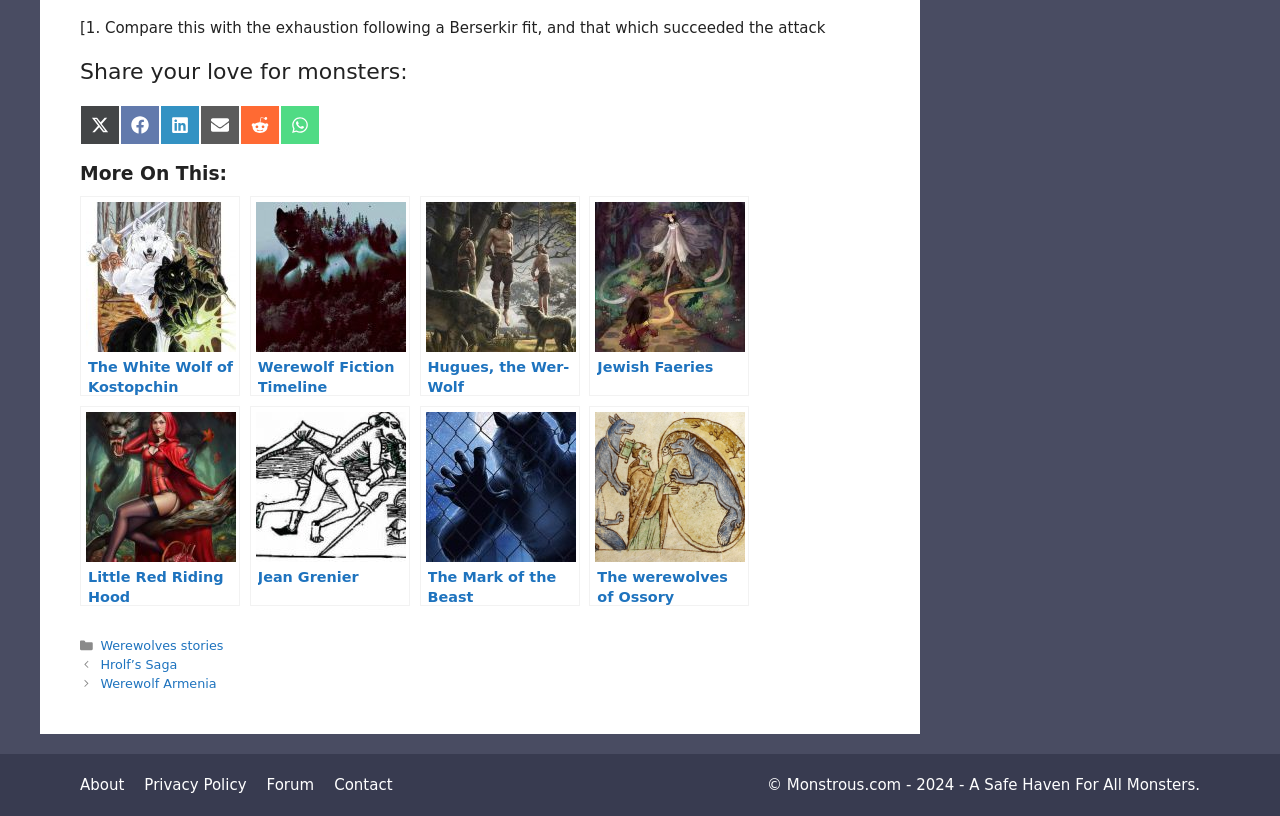Please identify the bounding box coordinates of the element on the webpage that should be clicked to follow this instruction: "Share on Twitter". The bounding box coordinates should be given as four float numbers between 0 and 1, formatted as [left, top, right, bottom].

[0.062, 0.129, 0.094, 0.178]